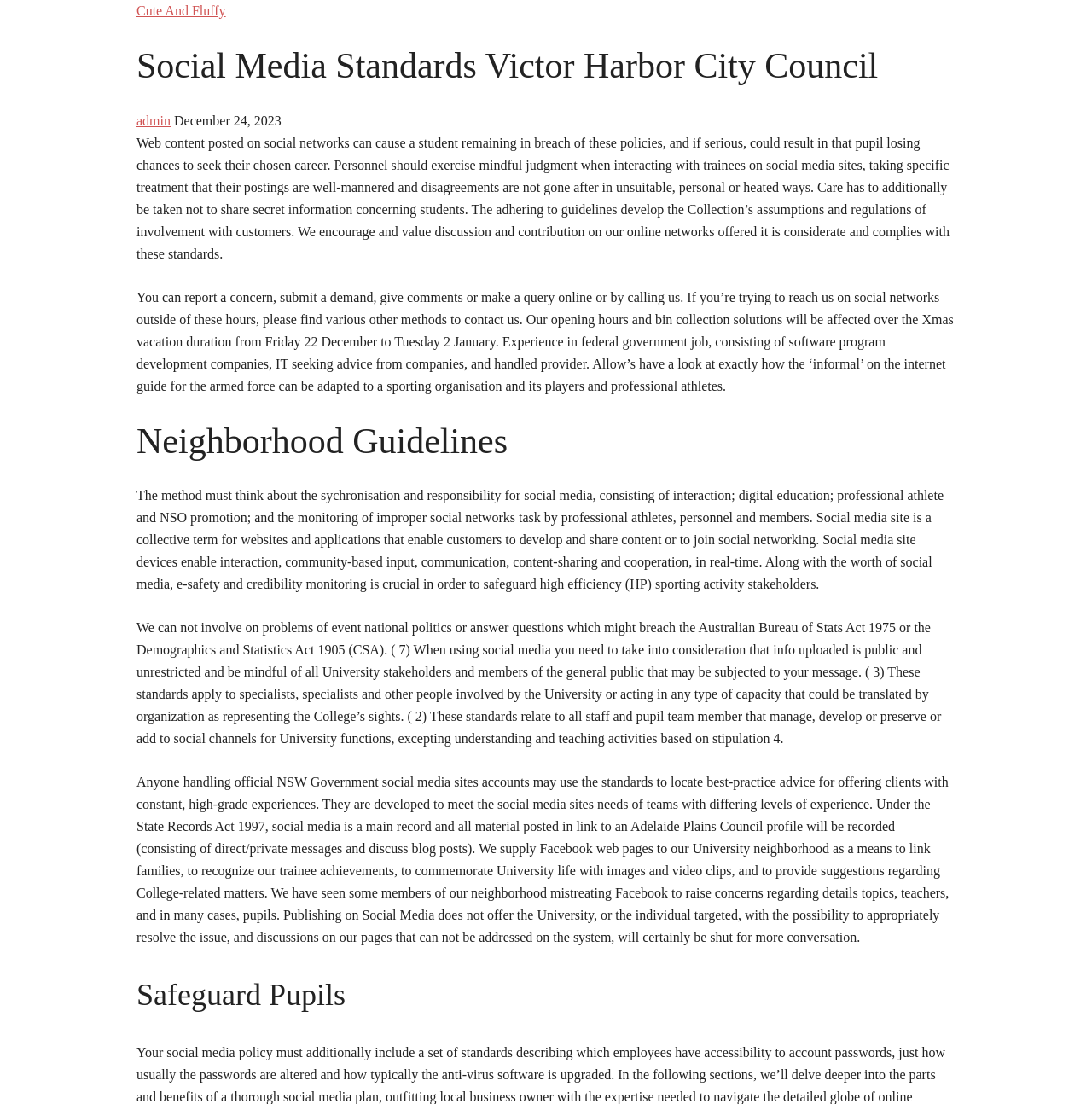What is the consequence of breaching social media policies?
Kindly give a detailed and elaborate answer to the question.

According to the webpage, breaching social media policies can result in serious consequences, including losing career opportunities, which highlights the importance of adhering to these guidelines.